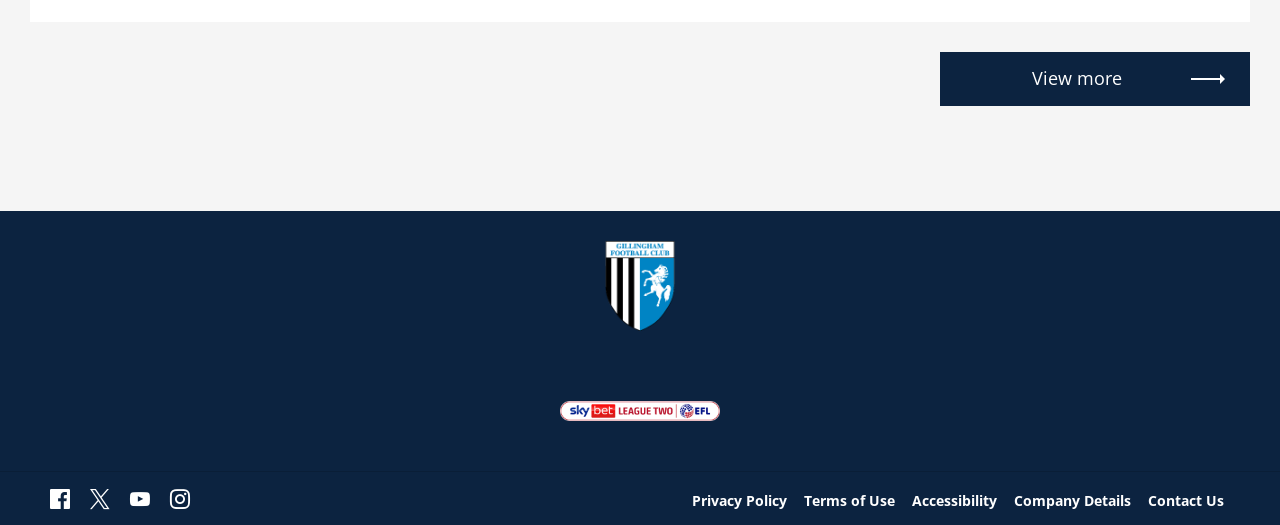Answer the question below in one word or phrase:
What is the text of the top-left link?

Club badge - Link to home